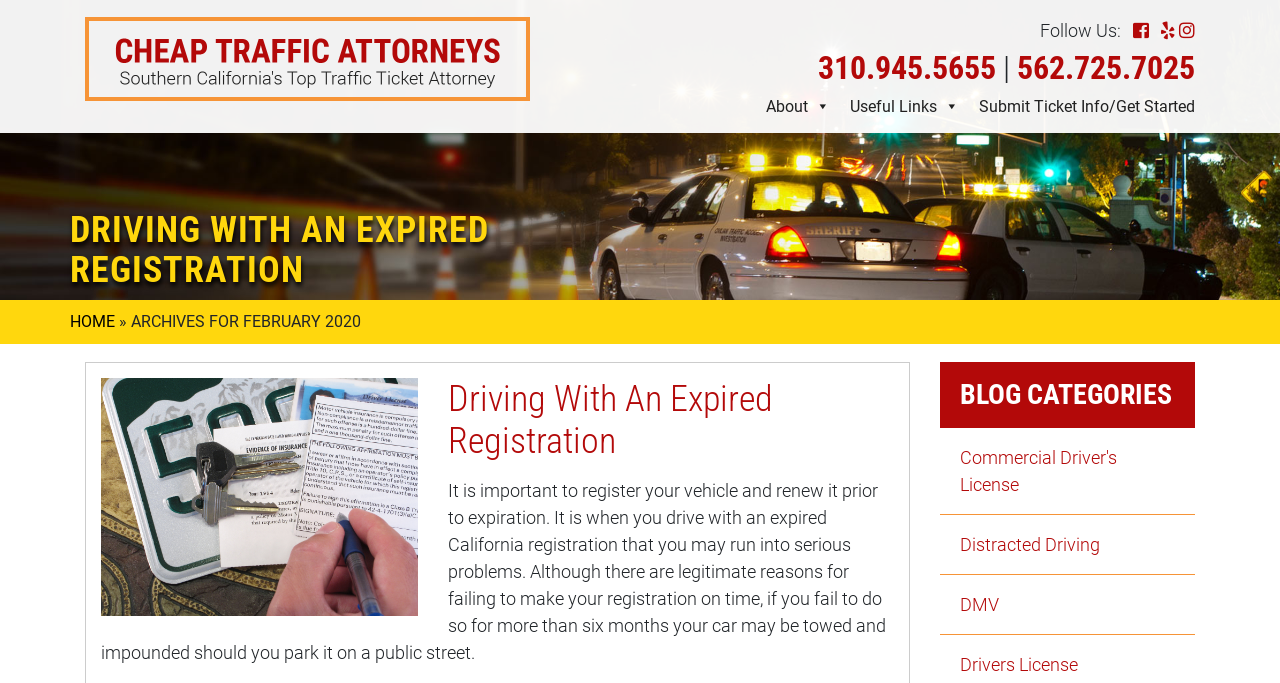Find the bounding box coordinates of the element to click in order to complete the given instruction: "View our Facebook page."

[0.885, 0.029, 0.898, 0.06]